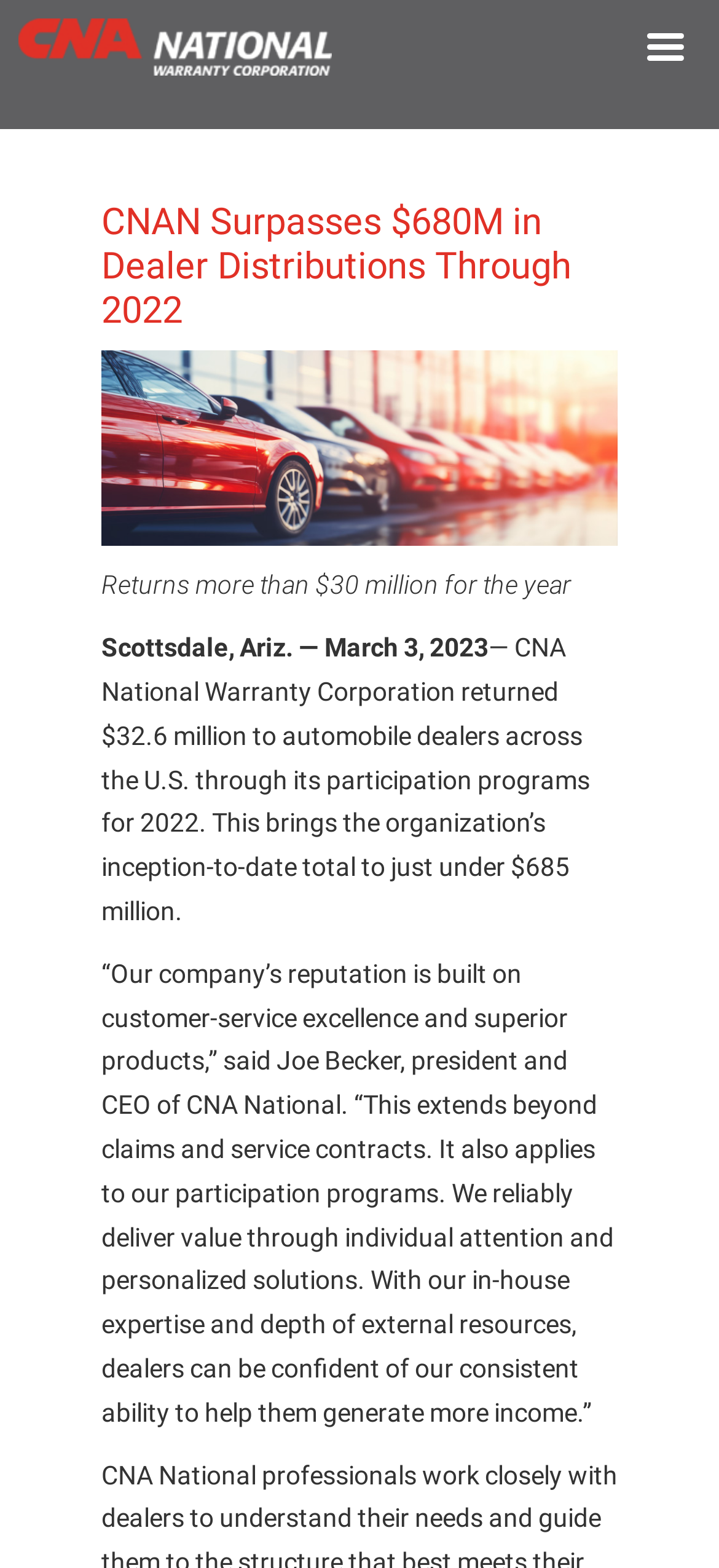Answer the following inquiry with a single word or phrase:
In what year did CNA National return $32.6 million to dealers?

2022